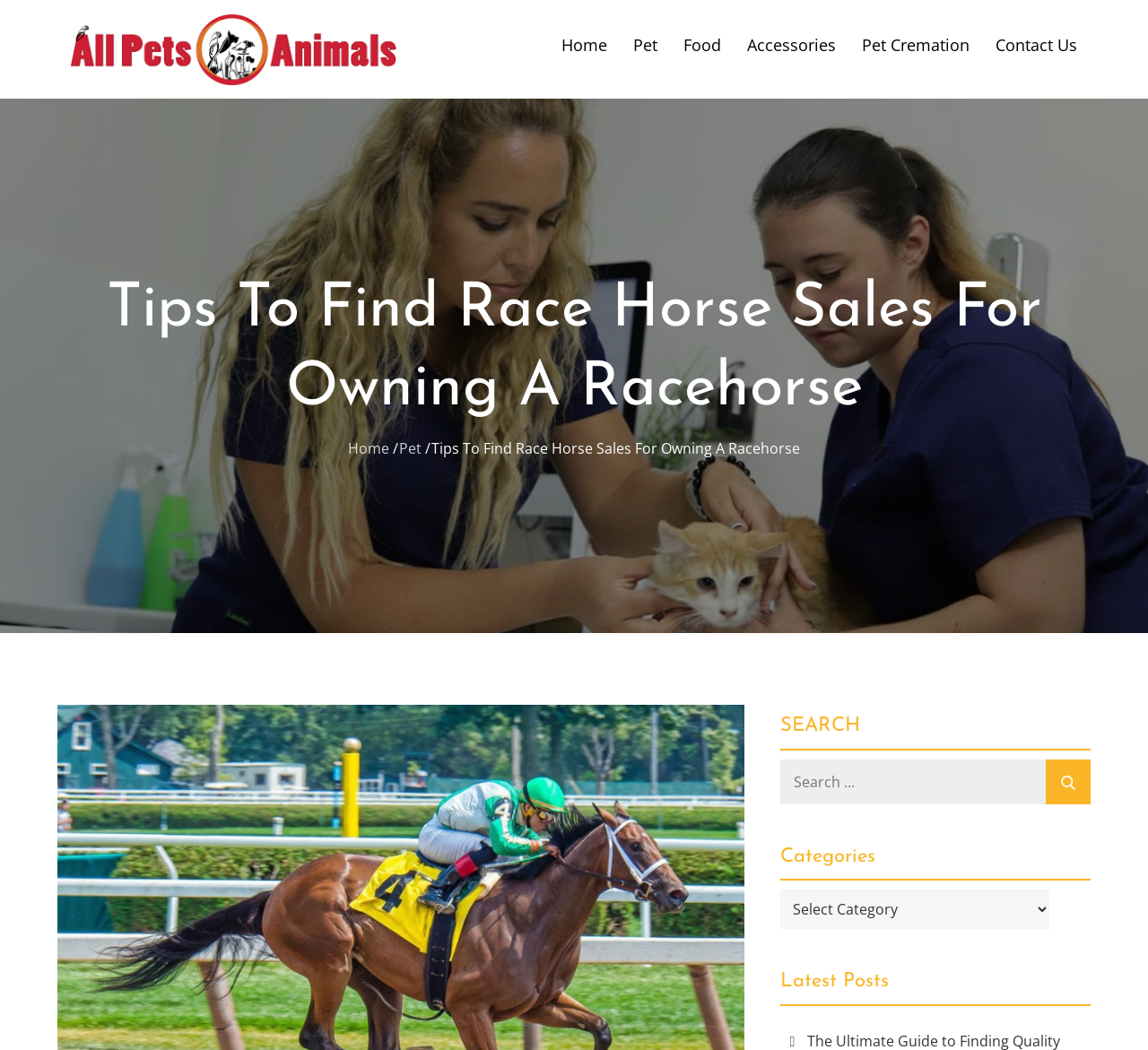Is the categories combobox expanded?
Use the screenshot to answer the question with a single word or phrase.

No